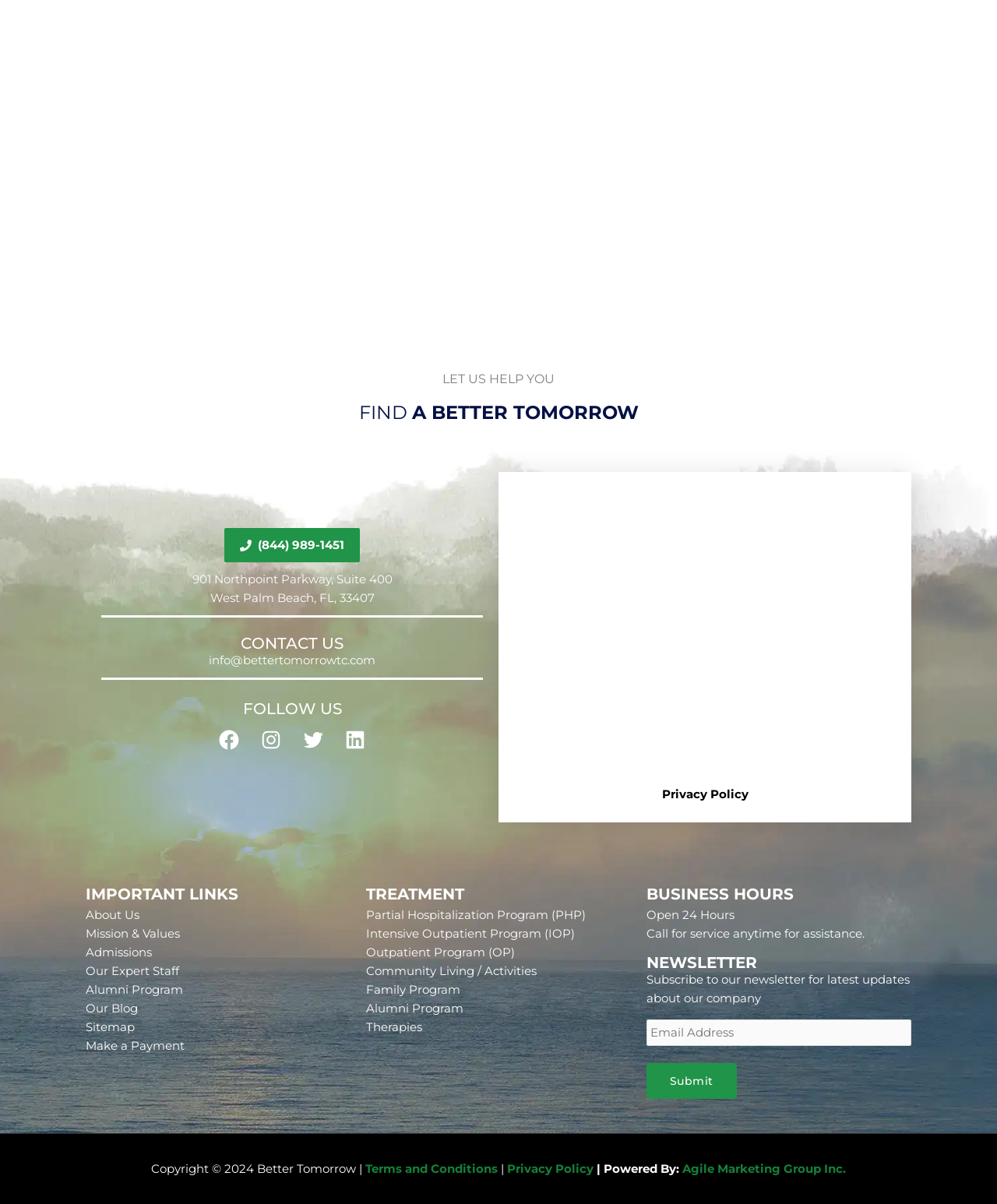Determine the bounding box coordinates for the clickable element to execute this instruction: "Follow Better Tomorrow on Facebook". Provide the coordinates as four float numbers between 0 and 1, i.e., [left, top, right, bottom].

[0.218, 0.605, 0.241, 0.624]